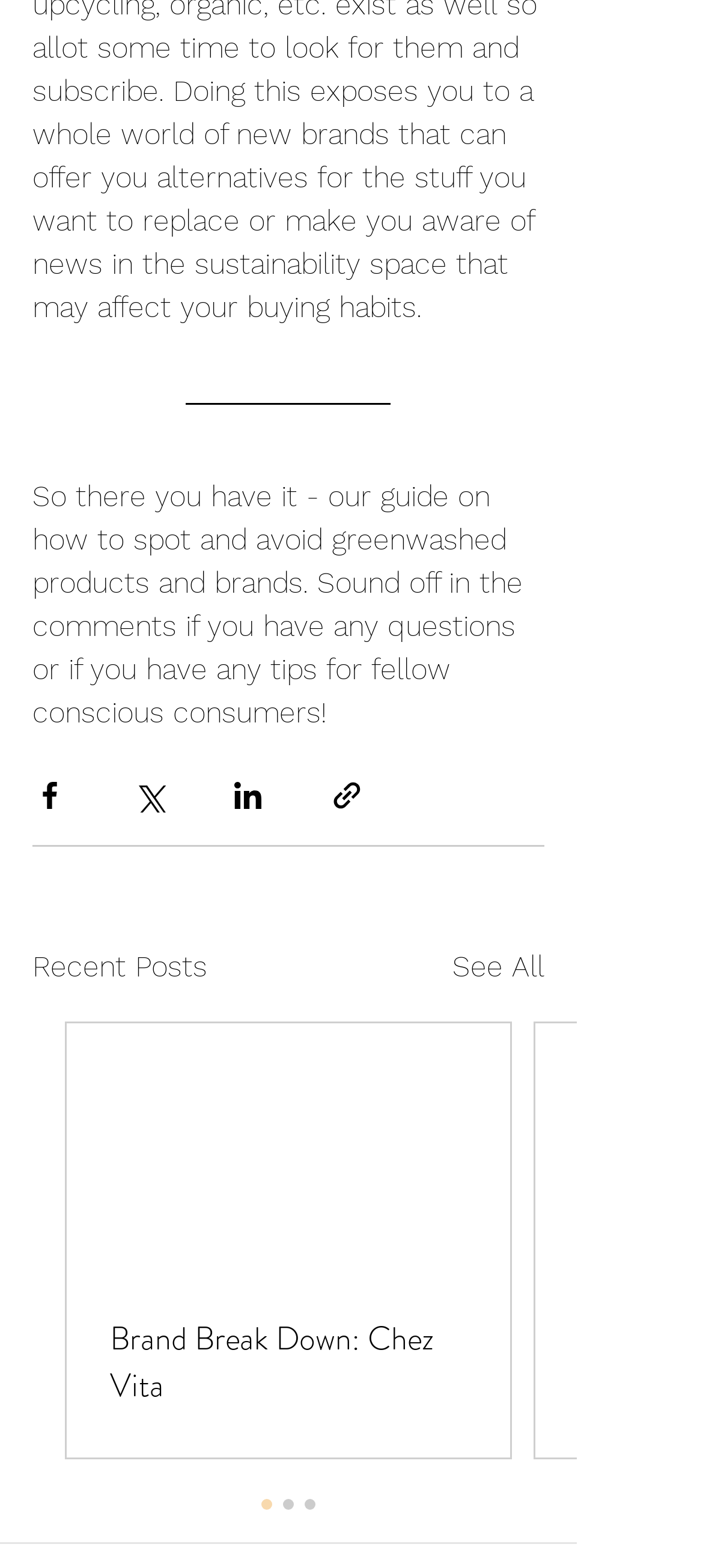Locate the bounding box coordinates of the area you need to click to fulfill this instruction: 'Share via Twitter'. The coordinates must be in the form of four float numbers ranging from 0 to 1: [left, top, right, bottom].

[0.187, 0.496, 0.236, 0.518]